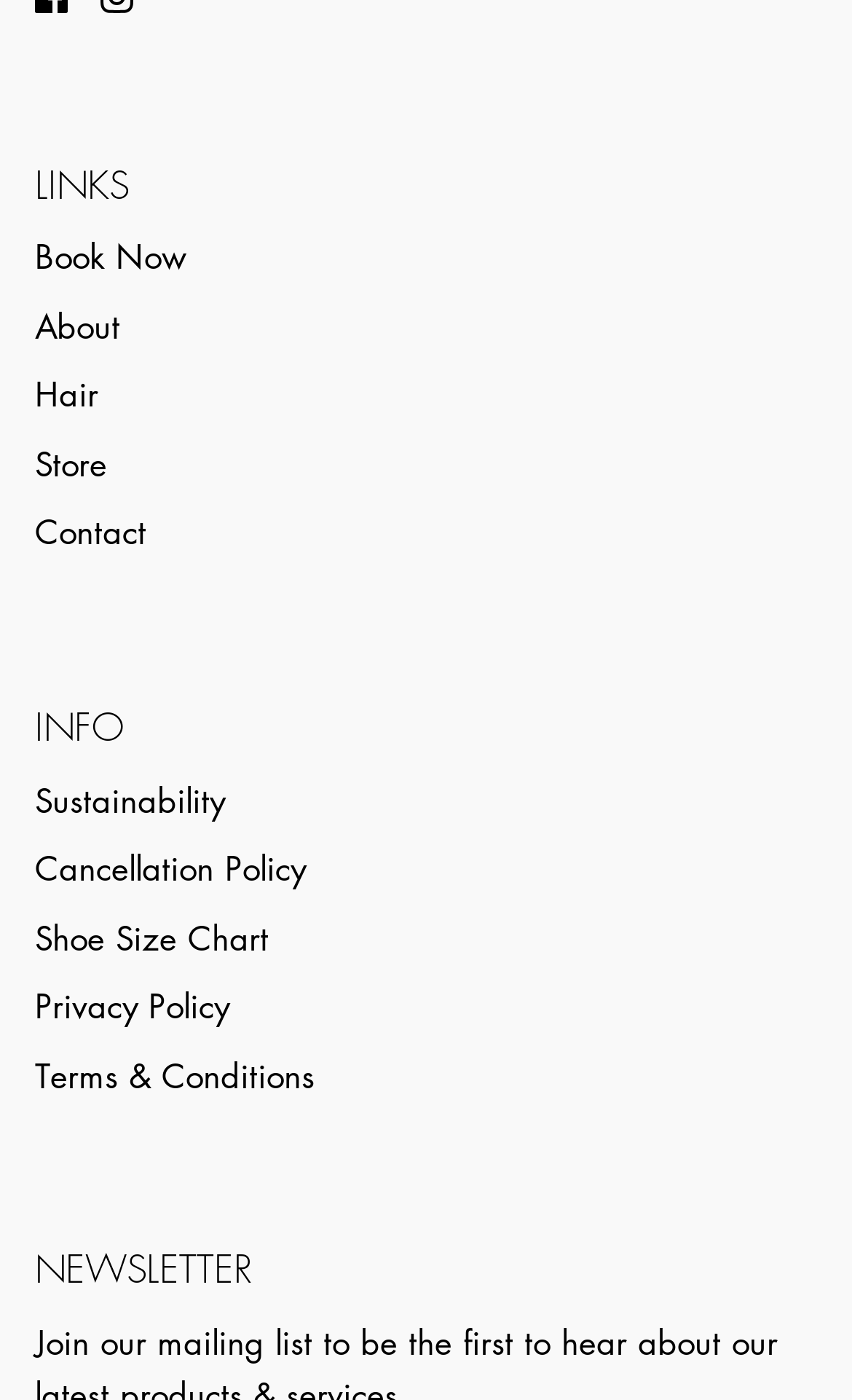Is there a newsletter section on the webpage?
Please look at the screenshot and answer in one word or a short phrase.

Yes